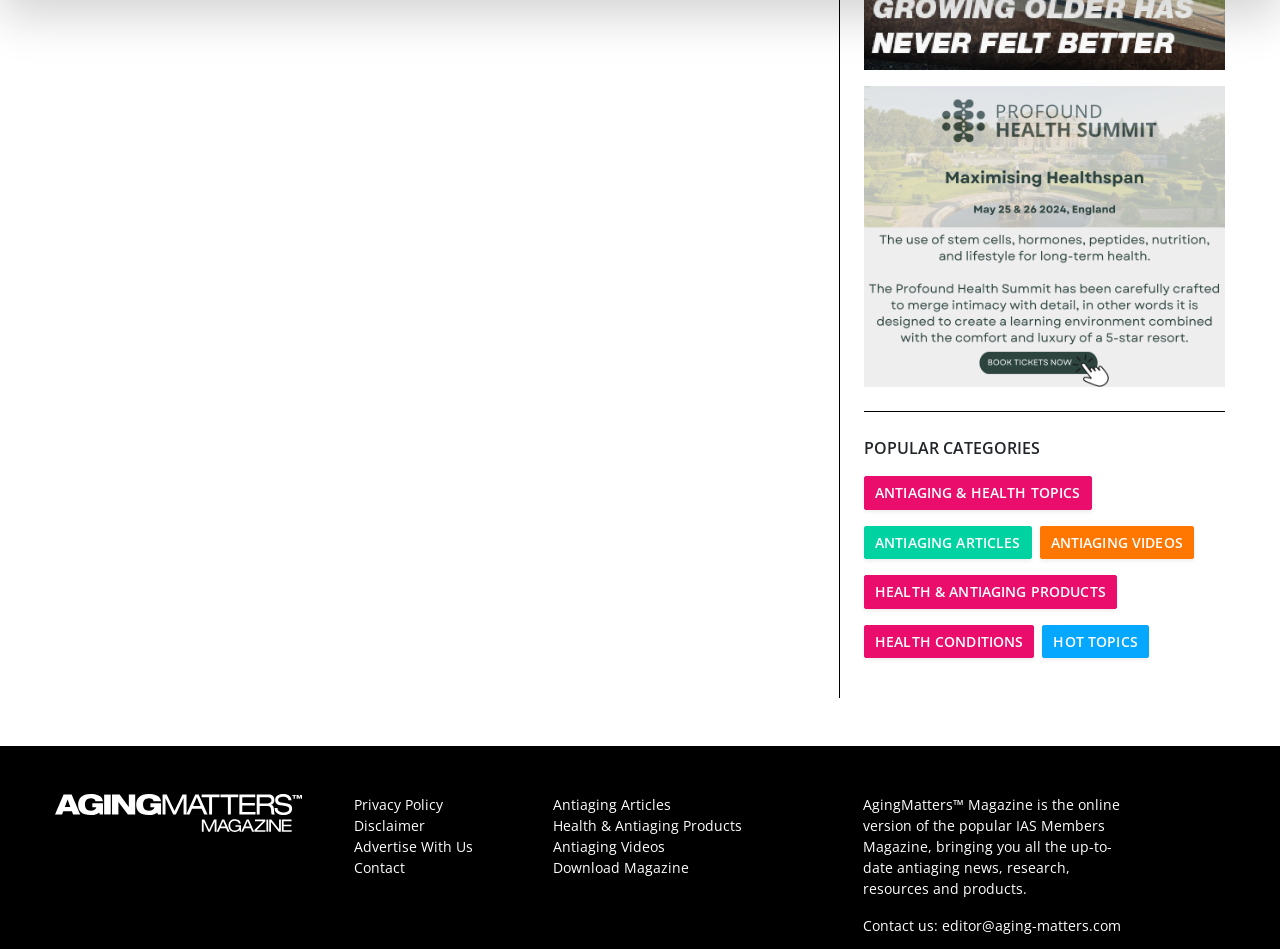Please use the details from the image to answer the following question comprehensively:
What is the logo of the website?

The logo of the website can be found in the image element with the description 'White Aging Matters Logo', which is located at the top-left corner of the webpage.